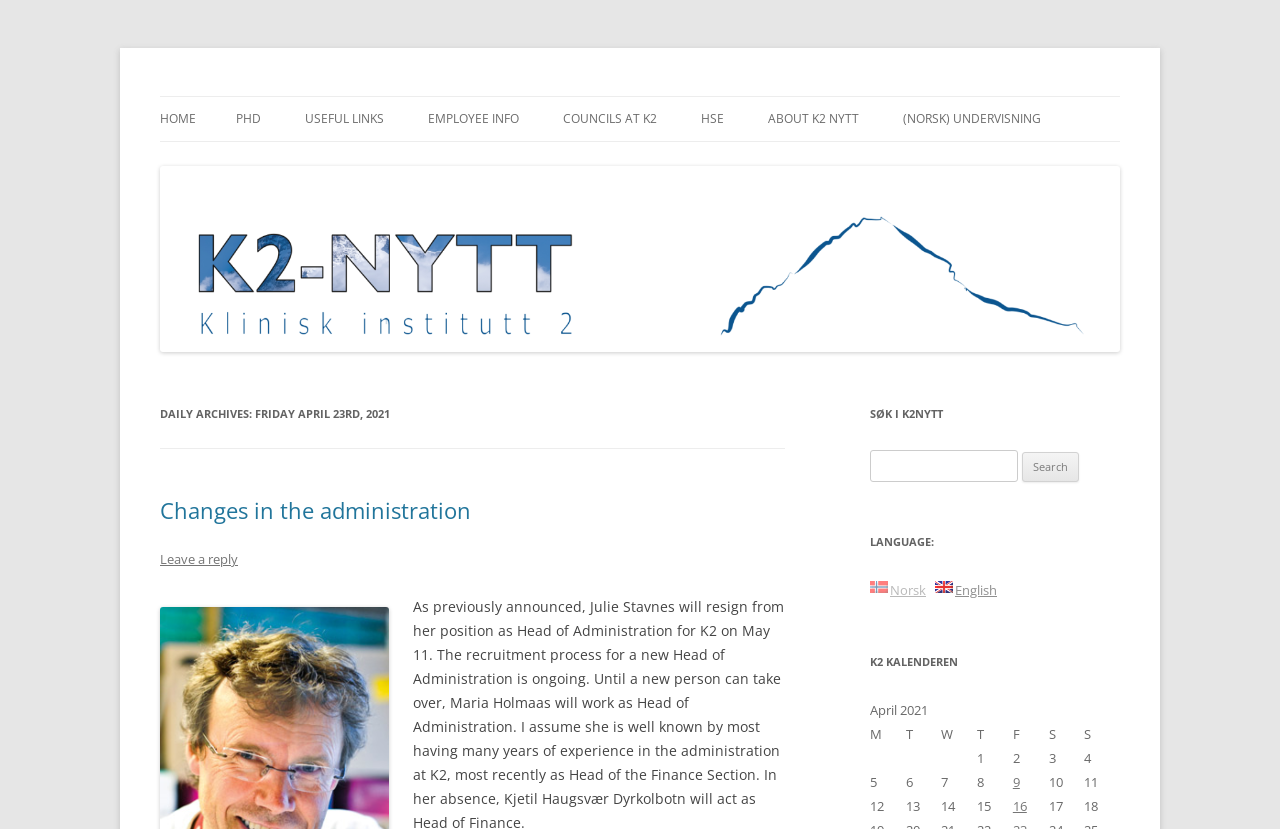Given the element description, predict the bounding box coordinates in the format (top-left x, top-left y, bottom-right x, bottom-right y), using floating point numbers between 0 and 1: Research committee

[0.44, 0.17, 0.596, 0.22]